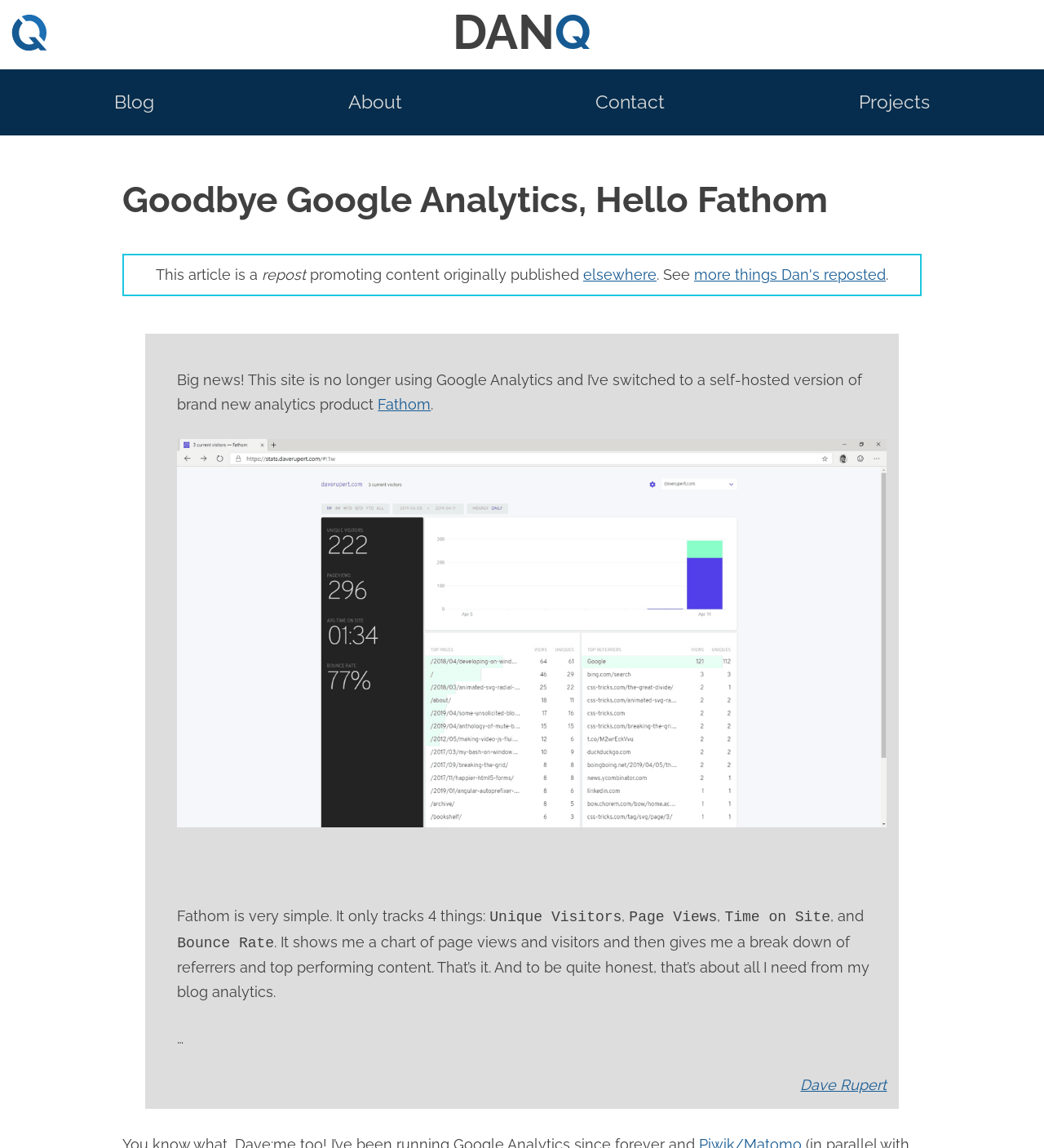Please pinpoint the bounding box coordinates for the region I should click to adhere to this instruction: "Visit Dave Rupert's page".

[0.767, 0.938, 0.85, 0.953]